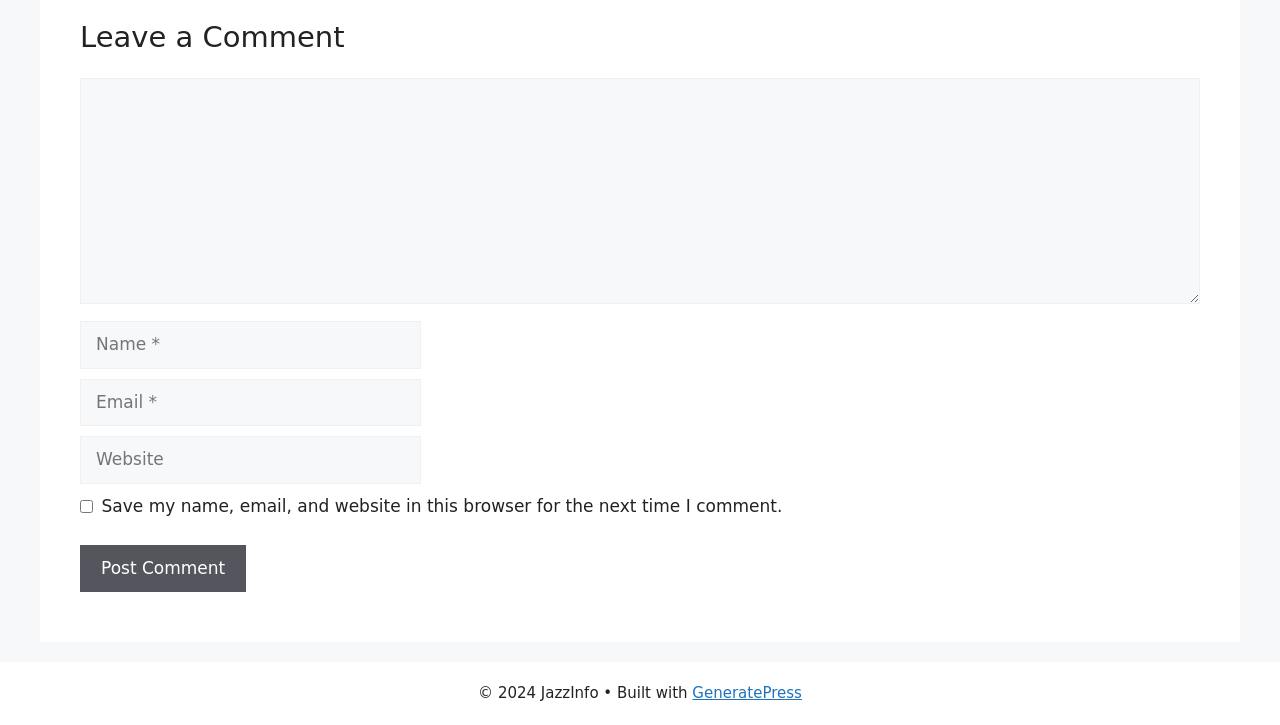What is the copyright year of the website?
Provide a short answer using one word or a brief phrase based on the image.

2024